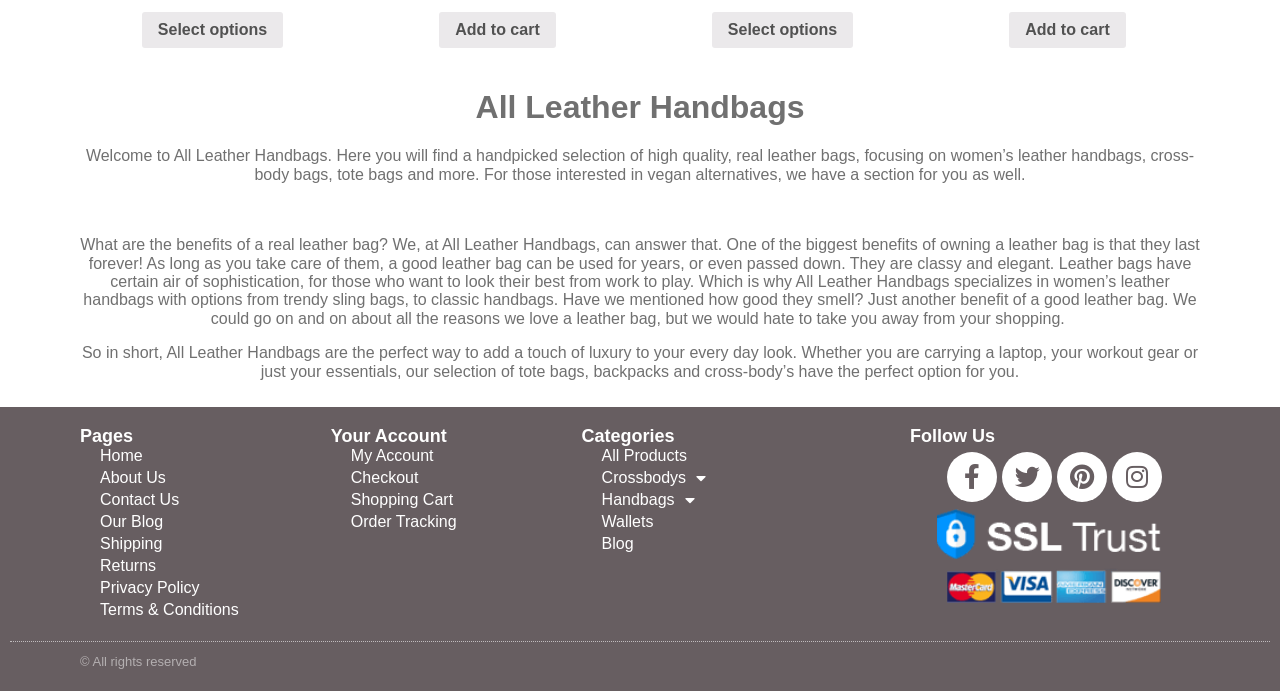How many social media links are there in the 'Follow Us' section?
Based on the image, respond with a single word or phrase.

4